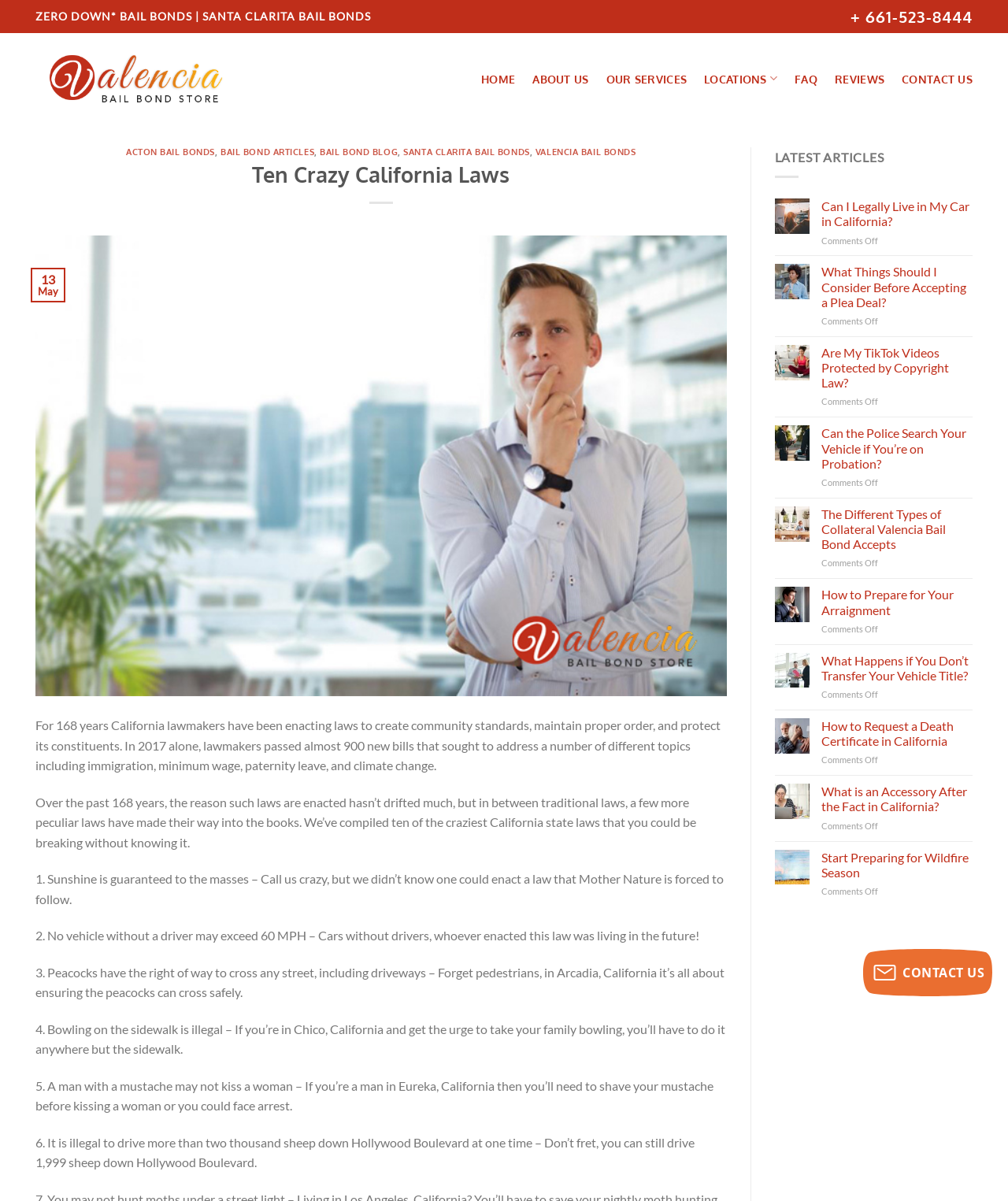Determine the bounding box coordinates of the section I need to click to execute the following instruction: "Click the 'HOME' link". Provide the coordinates as four float numbers between 0 and 1, i.e., [left, top, right, bottom].

[0.477, 0.053, 0.511, 0.077]